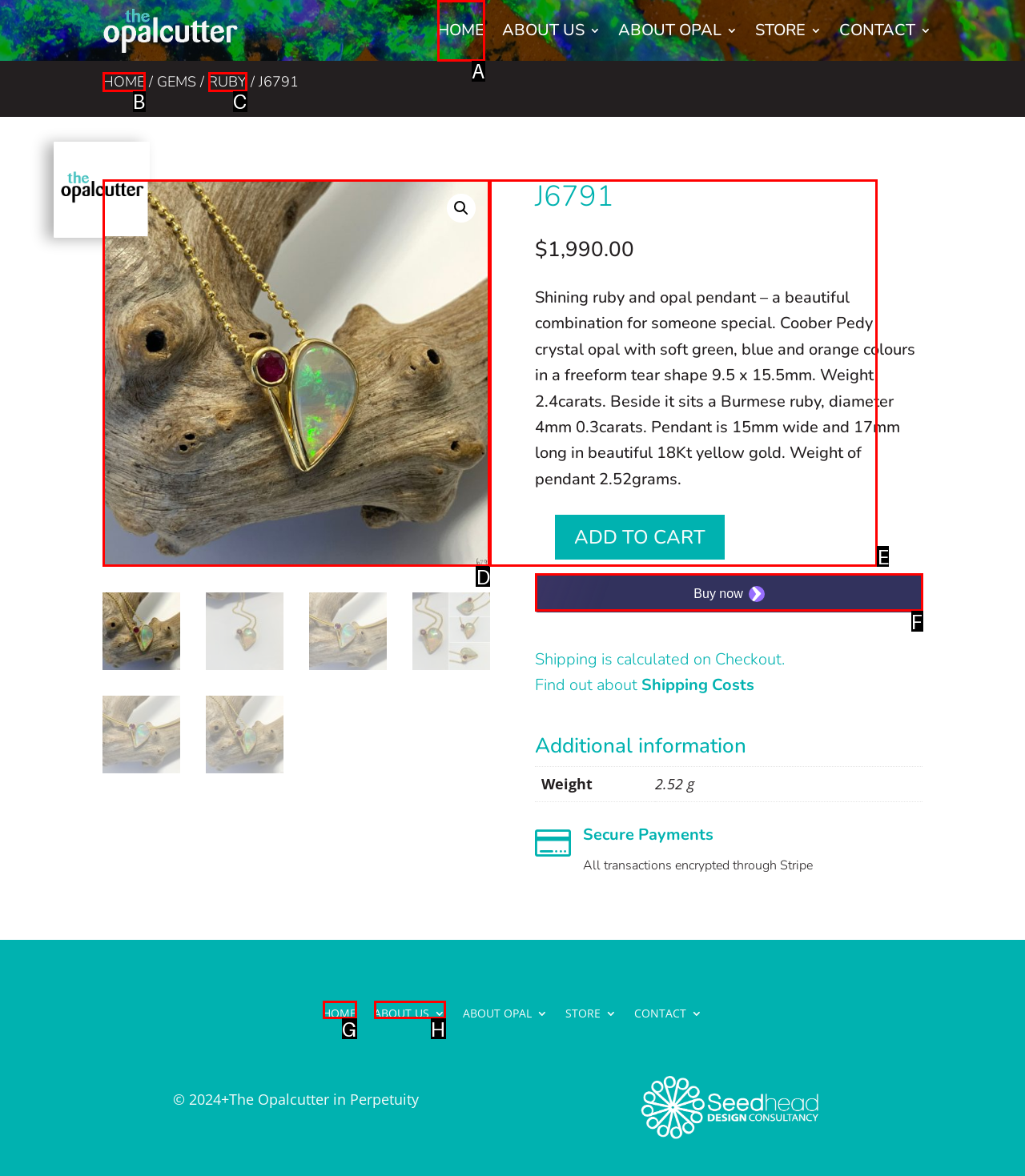Determine the HTML element to click for the instruction: Click the Secure payment button.
Answer with the letter corresponding to the correct choice from the provided options.

F